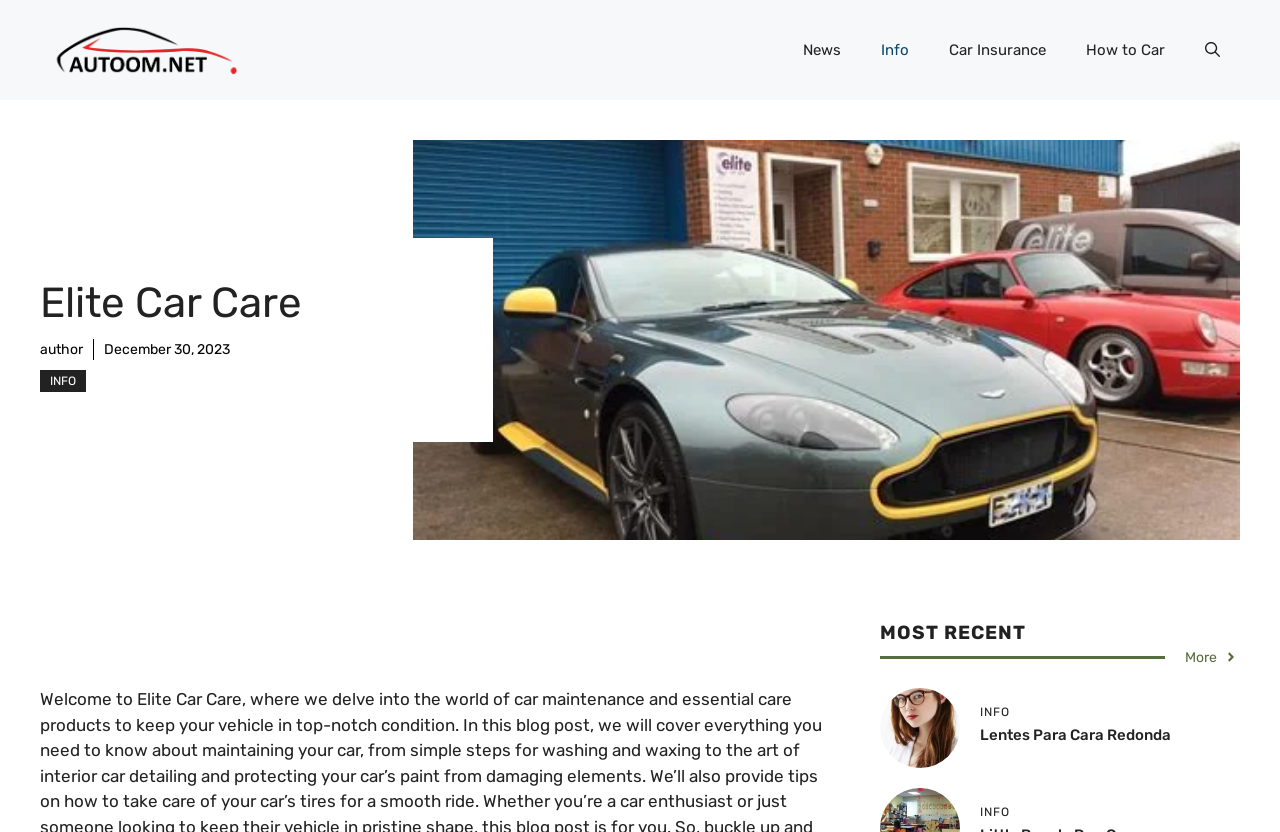How many figures are present on the webpage?
Using the image, provide a concise answer in one word or a short phrase.

3